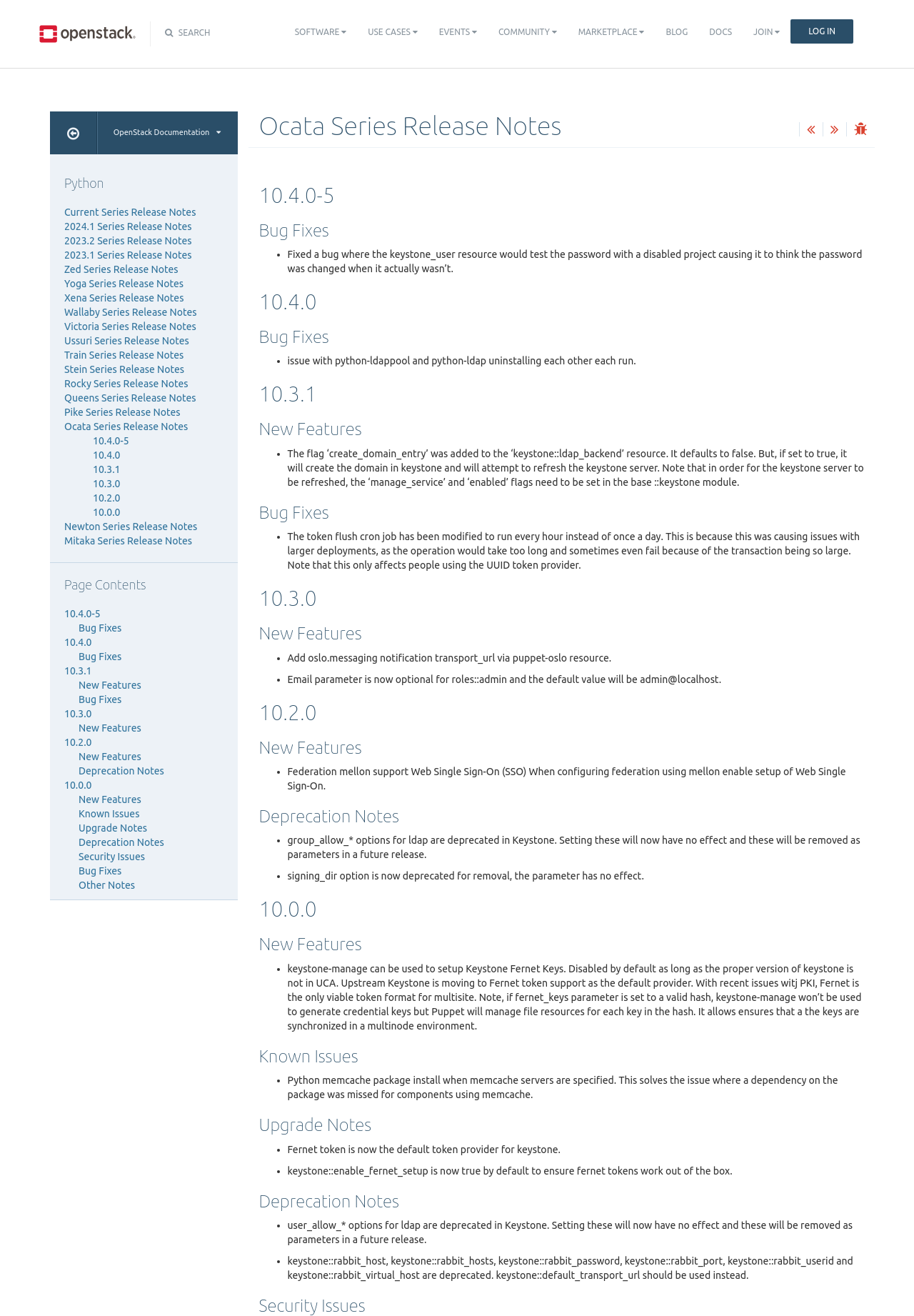Give a one-word or phrase response to the following question: What is the current series release notes?

Ocata Series Release Notes